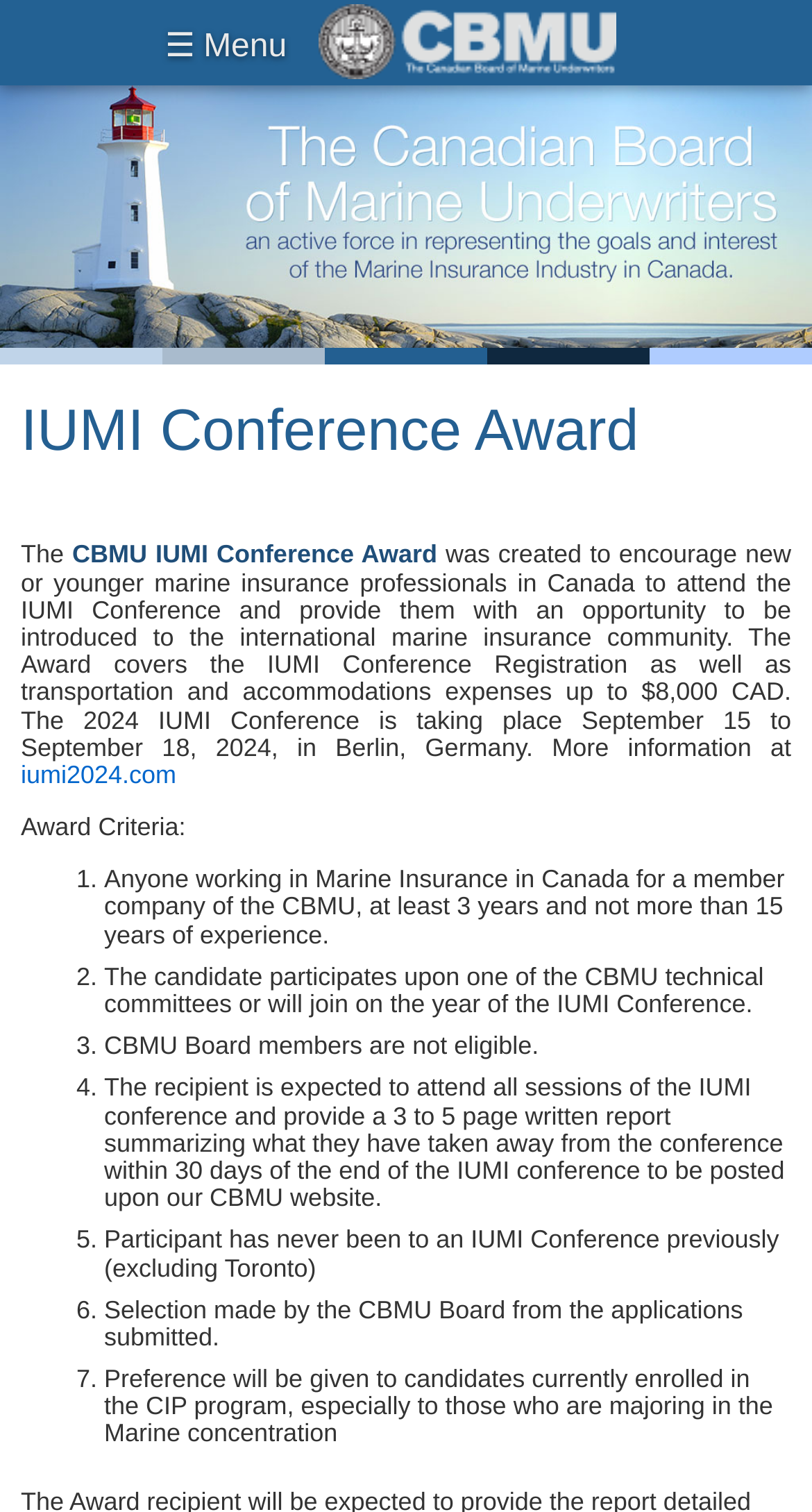Please provide a comprehensive answer to the question below using the information from the image: What is the duration of the 2024 IUMI Conference?

The 2024 IUMI Conference is taking place from September 15 to September 18, 2024, in Berlin, Germany.